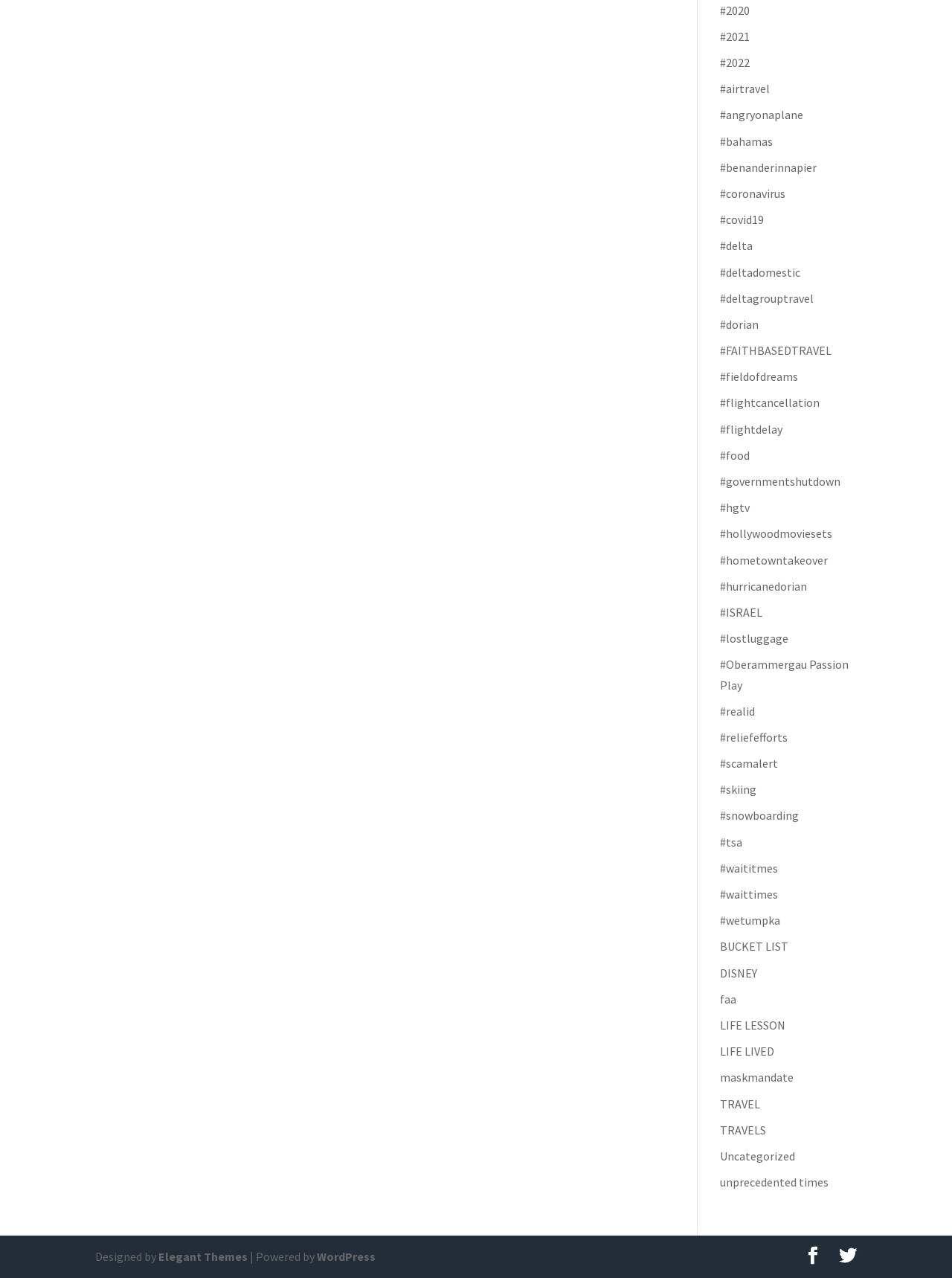Please locate the bounding box coordinates of the element's region that needs to be clicked to follow the instruction: "Click on the link to read about air travel". The bounding box coordinates should be provided as four float numbers between 0 and 1, i.e., [left, top, right, bottom].

[0.756, 0.064, 0.809, 0.075]